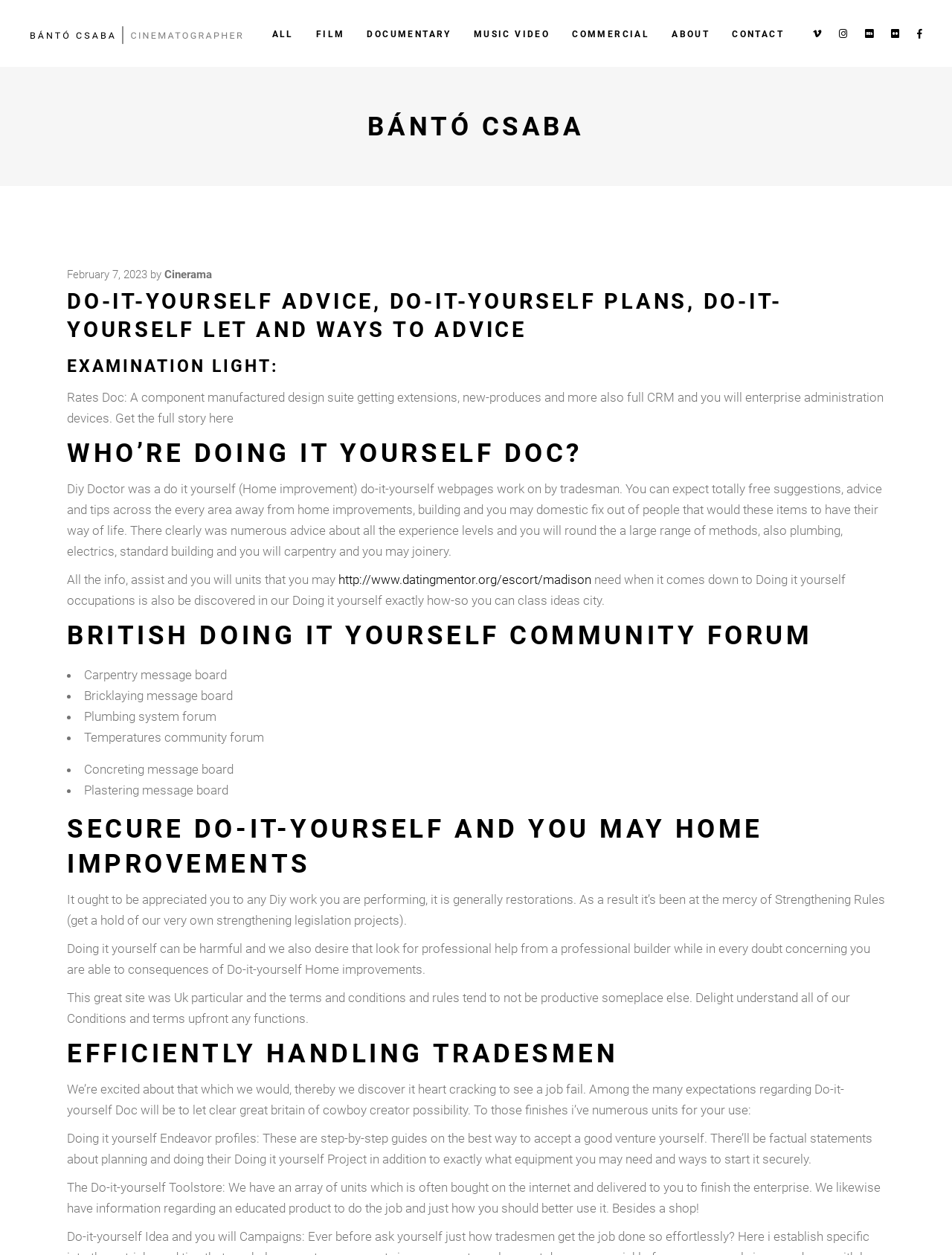Please find the bounding box coordinates of the element that must be clicked to perform the given instruction: "Click the 'CONTACT' link". The coordinates should be four float numbers from 0 to 1, i.e., [left, top, right, bottom].

None